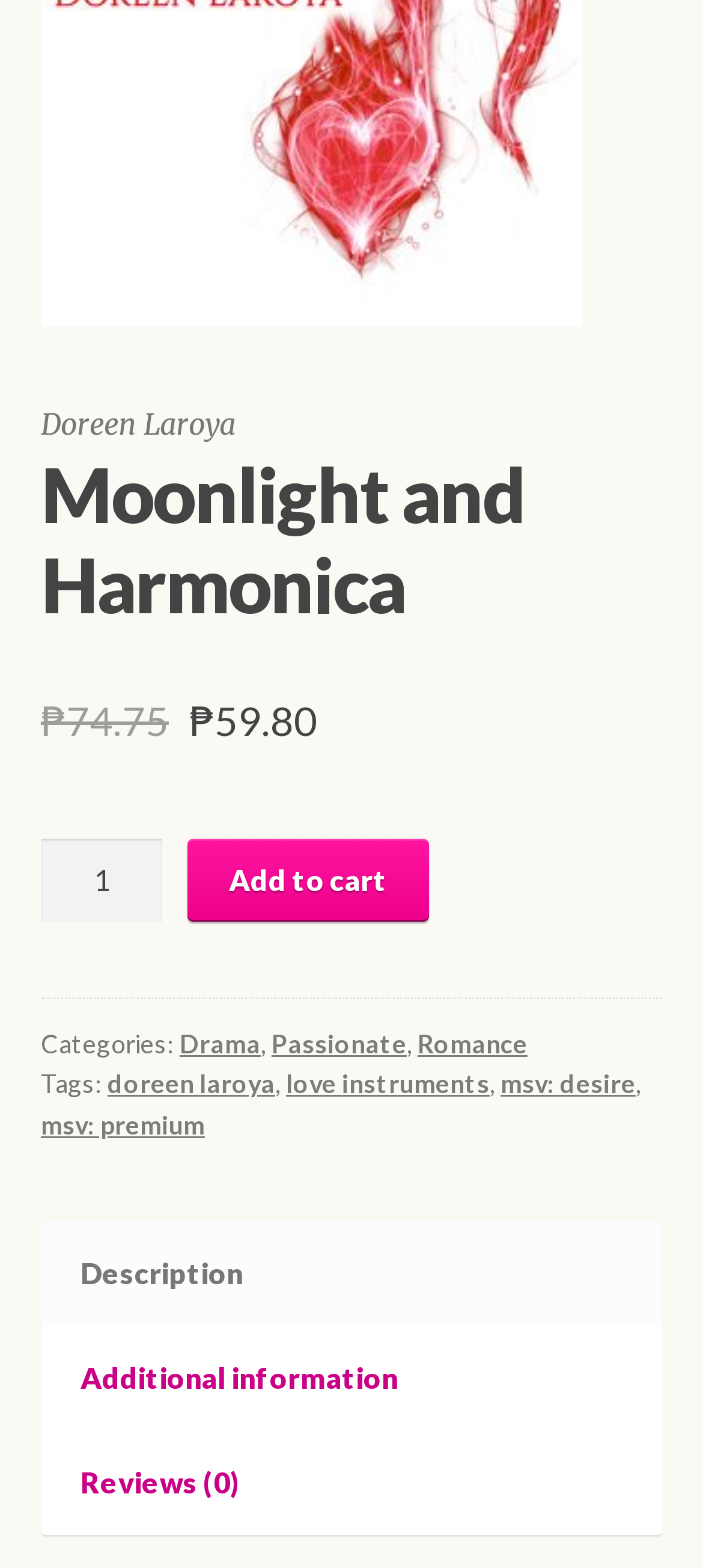Answer the question in one word or a short phrase:
What categories does the product belong to?

Drama, Passionate, Romance